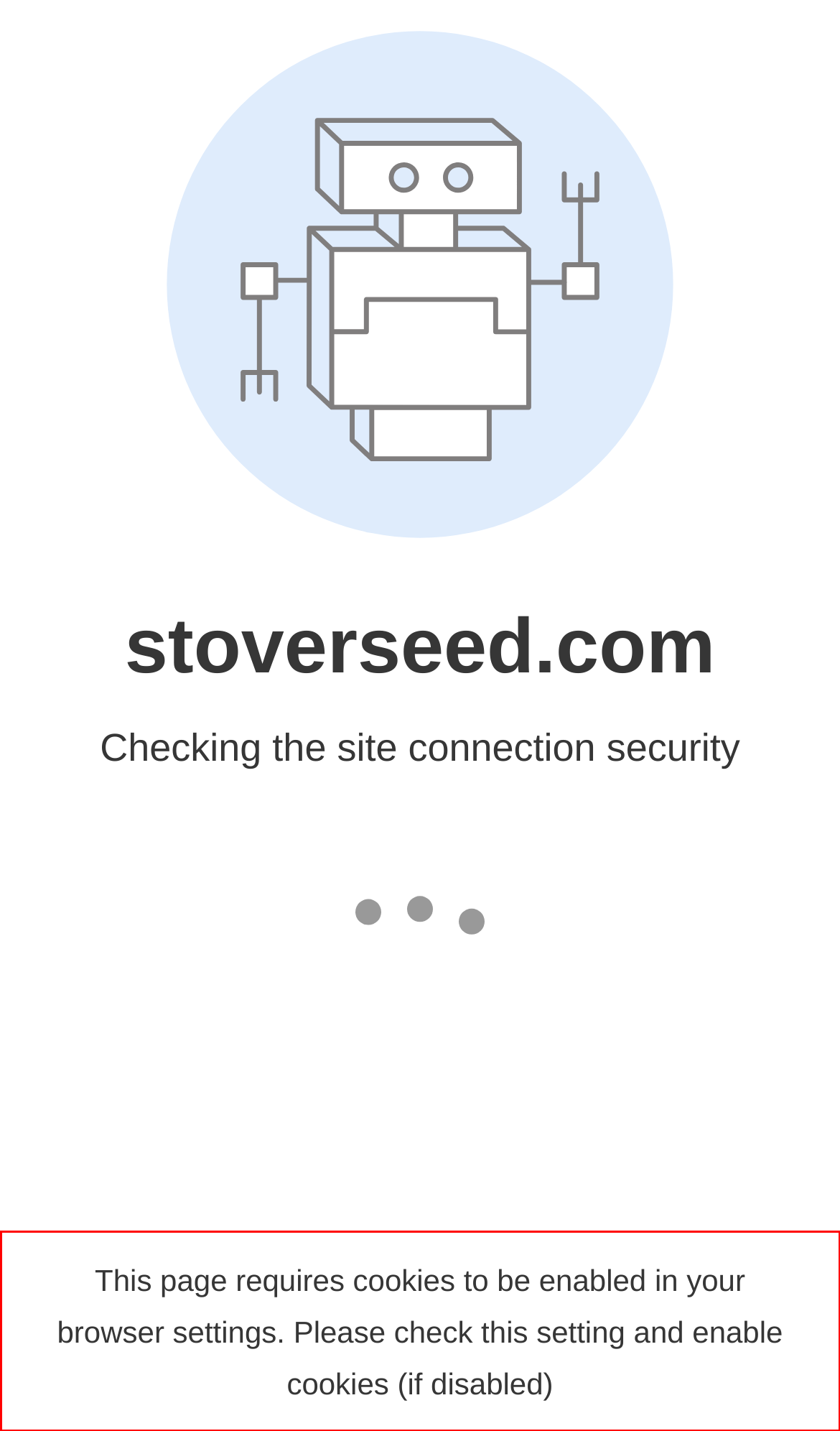Please look at the screenshot provided and find the red bounding box. Extract the text content contained within this bounding box.

This page requires cookies to be enabled in your browser settings. Please check this setting and enable cookies (if disabled)